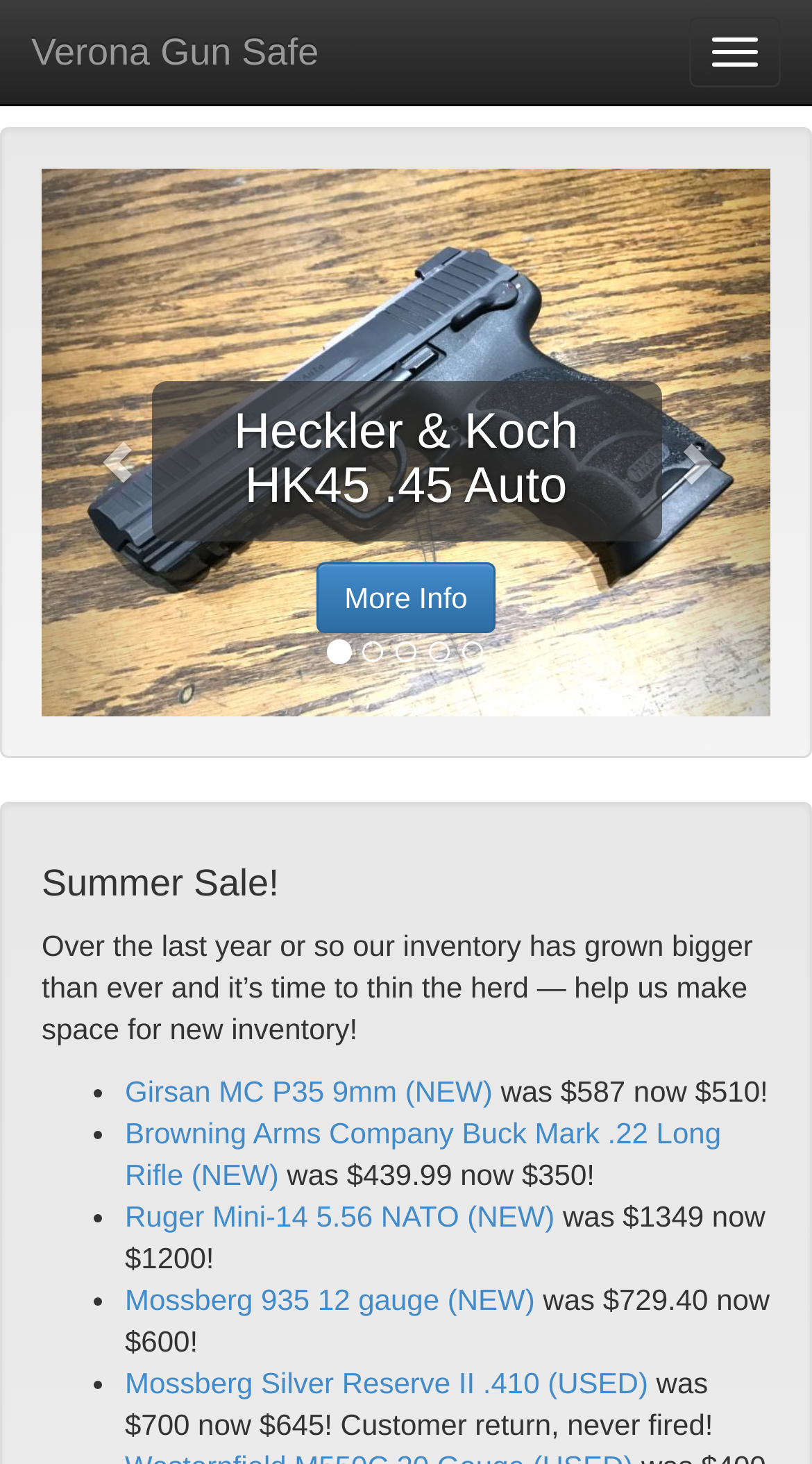Please give a concise answer to this question using a single word or phrase: 
What is the brand of the gun in the main image?

Heckler & Koch